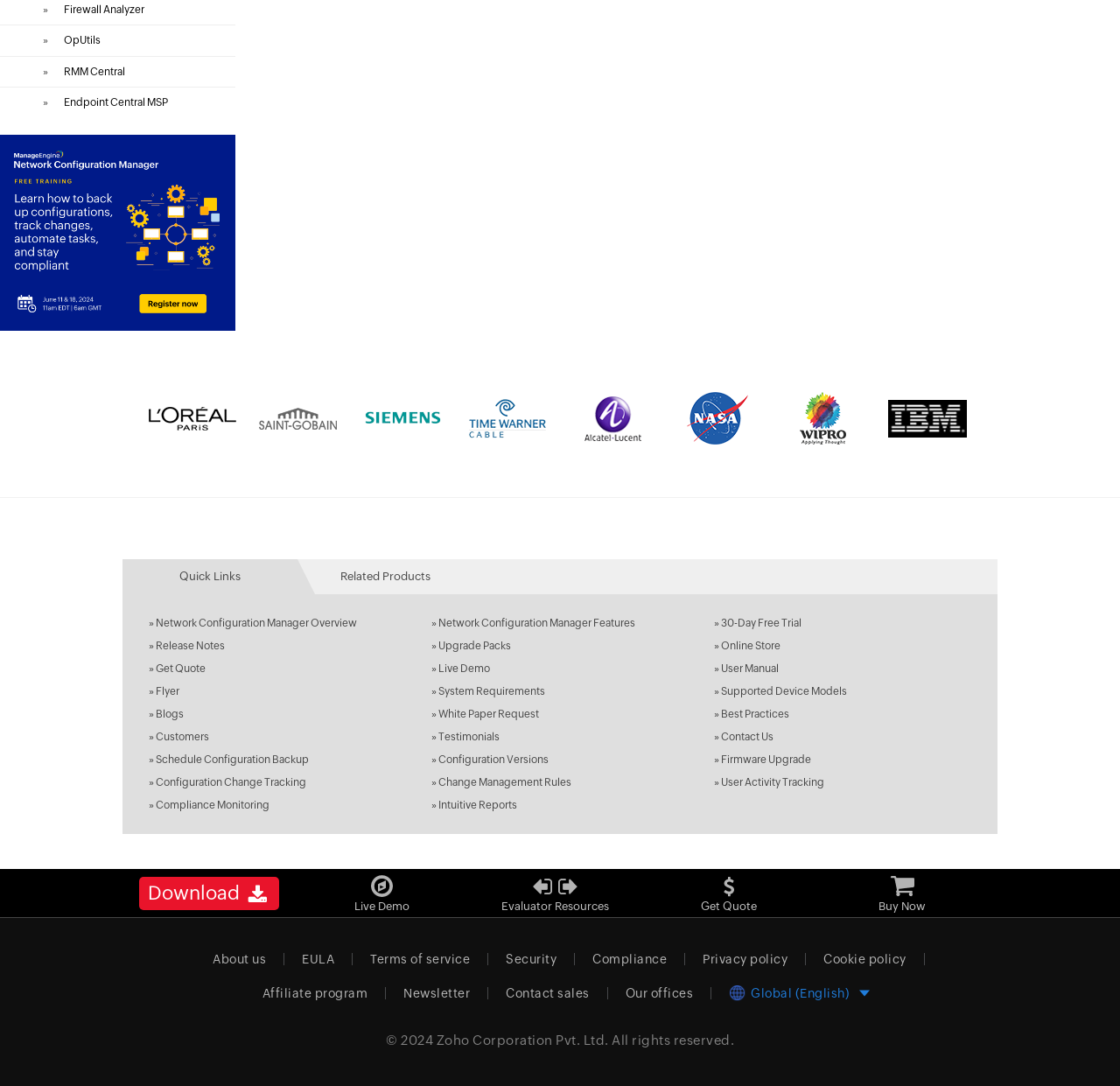What is the name of the company that owns the product?
Refer to the image and answer the question using a single word or phrase.

Zoho Corporation Pvt. Ltd.